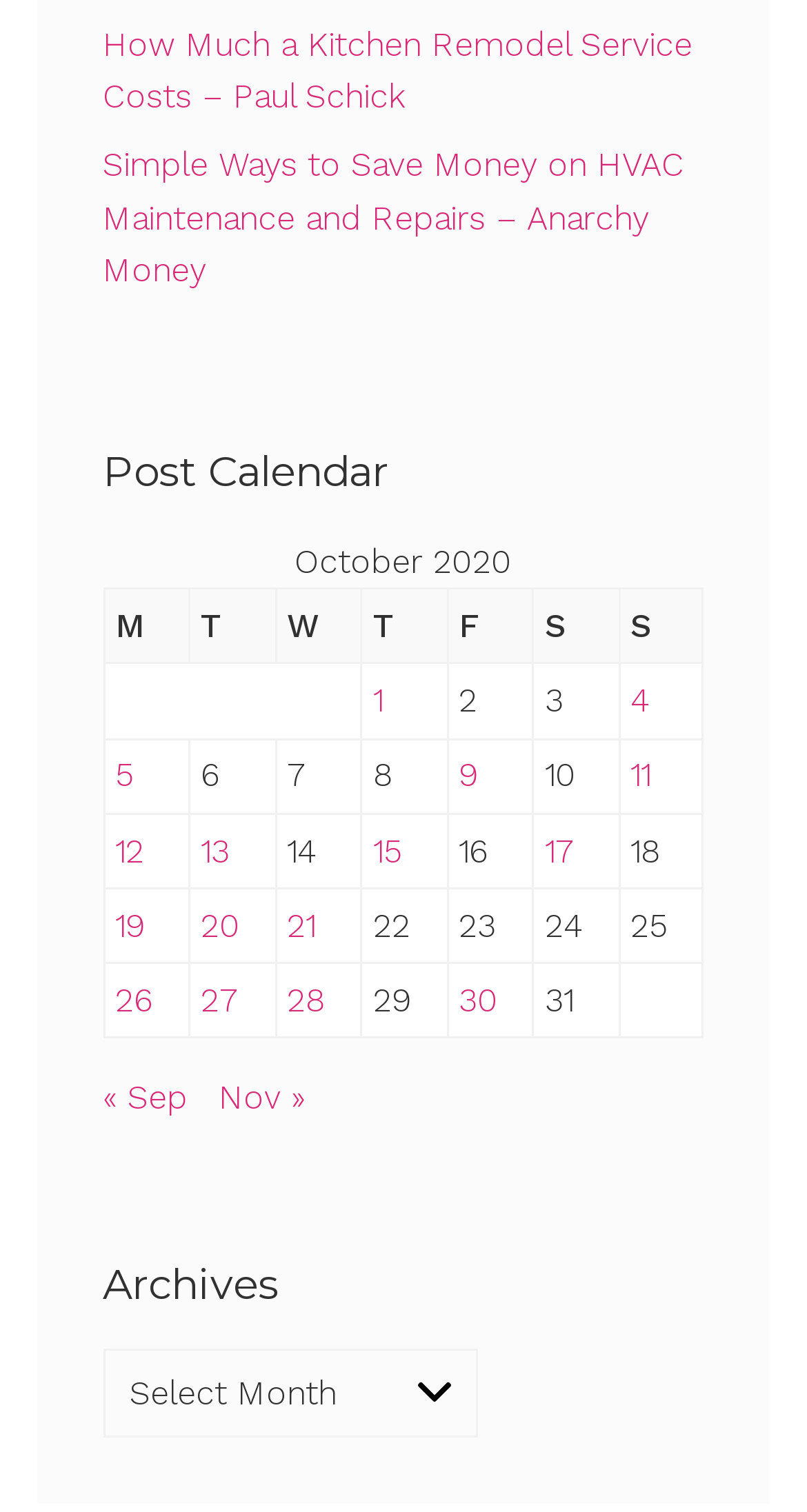With reference to the screenshot, provide a detailed response to the question below:
How many days are listed in the calendar?

I counted the number of rows in the table, each representing a day of the month, and found that there are 31 days listed in the calendar.